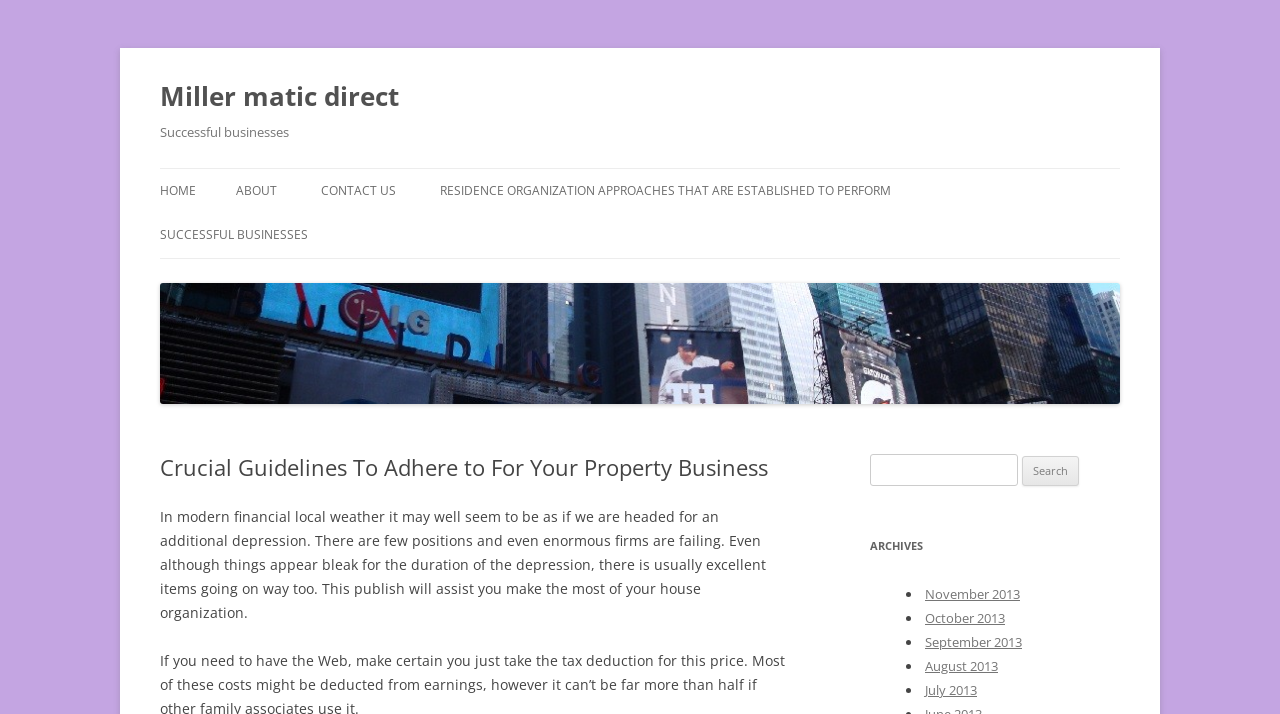How many archive links are there?
Using the image as a reference, answer the question with a short word or phrase.

5